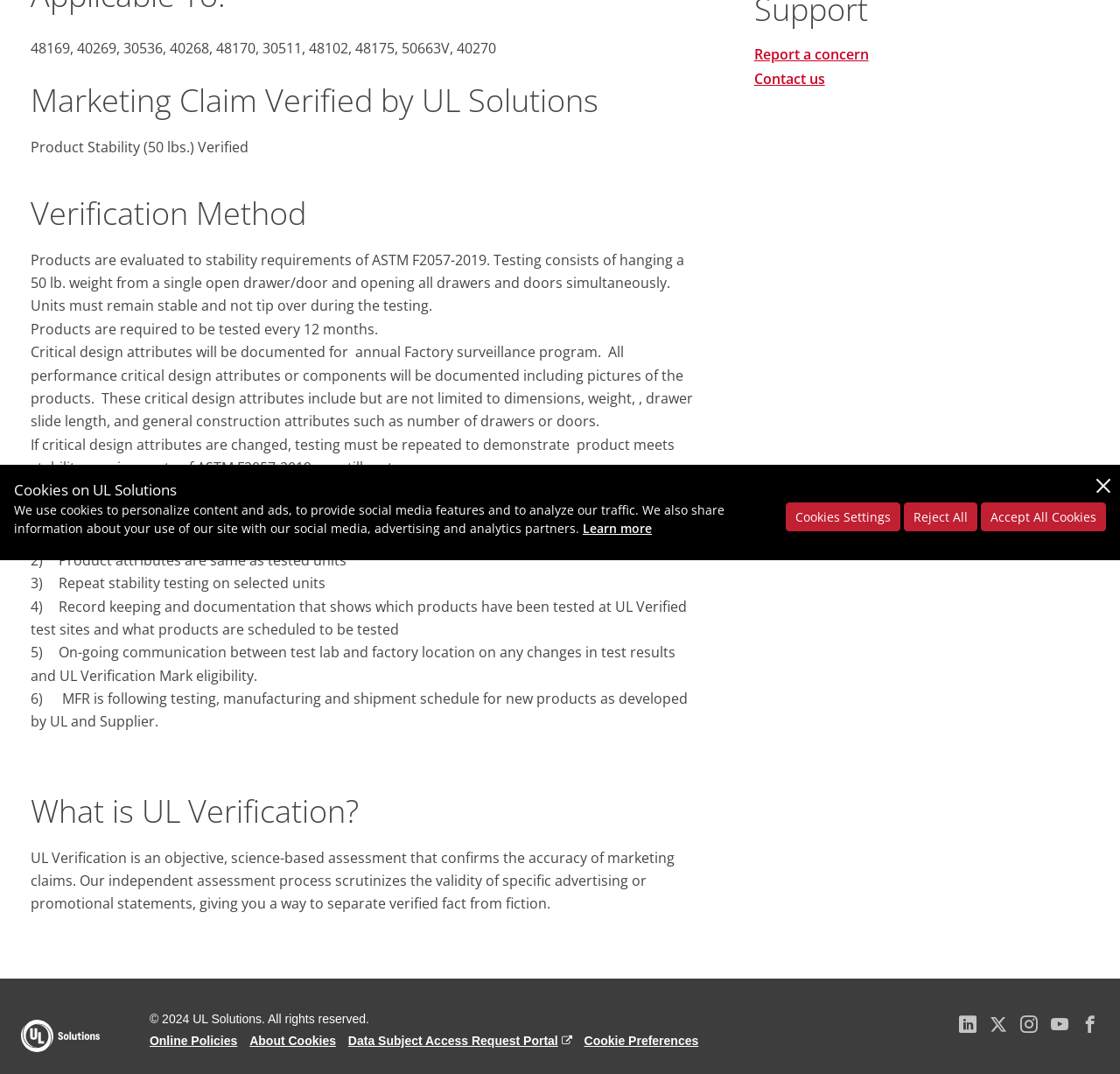Determine the bounding box coordinates for the HTML element mentioned in the following description: "HOME". The coordinates should be a list of four floats ranging from 0 to 1, represented as [left, top, right, bottom].

None